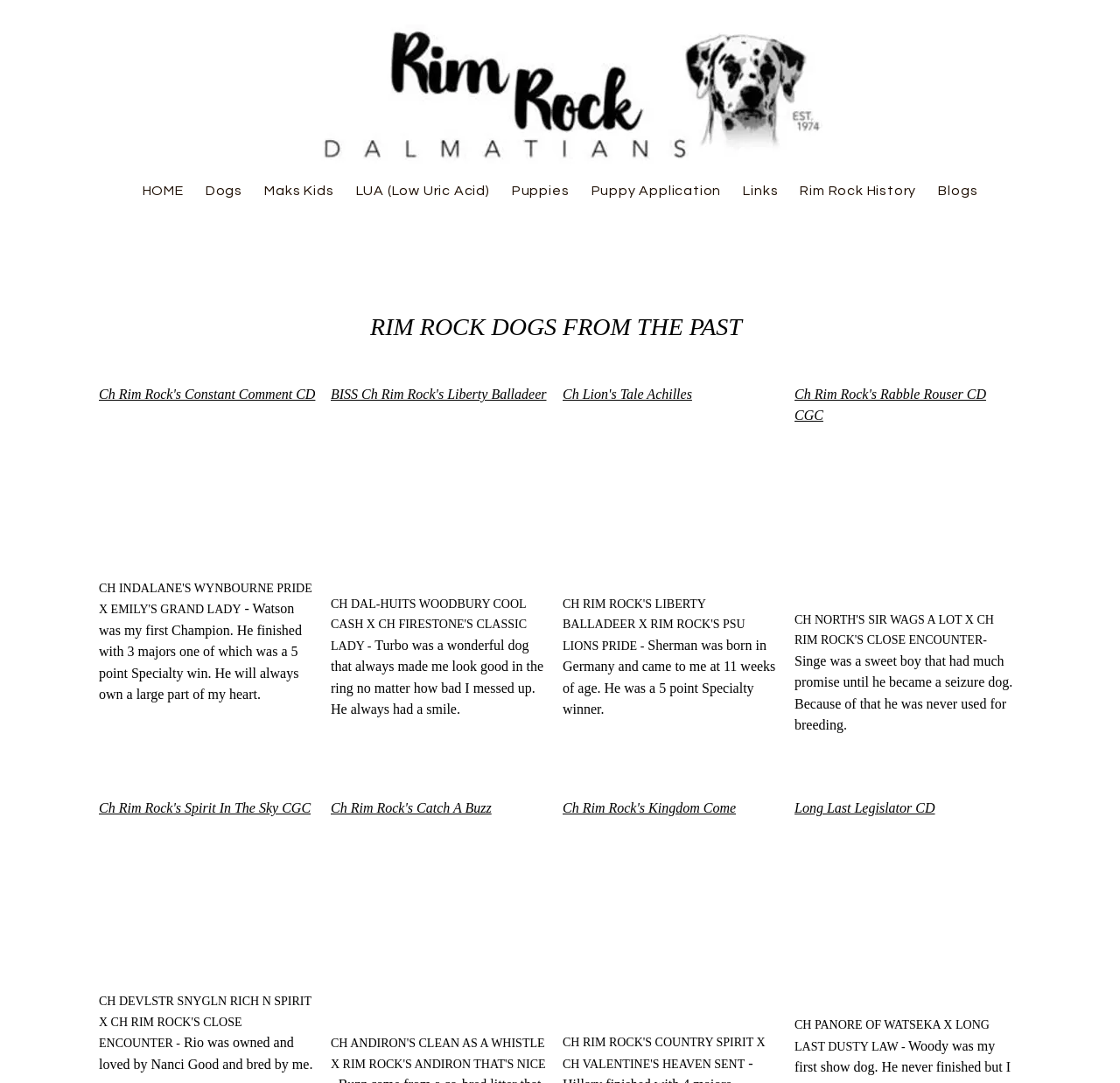Give a detailed account of the webpage.

This webpage is a gallery showcasing Rim Rock Dogs, with a focus on the past. At the top, there is a navigation menu with 9 links, including "HOME", "Dogs", "Maks Kids", and others, spanning across the top of the page. Below the navigation menu, there is a large heading "RIM ROCK DOGS FROM THE PAST" that takes up most of the width of the page.

On the left side of the page, there are two images, "My project.jpg" and "My project_edited.jpg", which appear to be the same image, possibly with some editing differences. These images are positioned near the top of the page, above the heading.

The main content of the page consists of five paragraphs of text, each describing a different dog. The paragraphs are arranged vertically, with the first one starting below the heading and the last one near the bottom of the page. The text describes the dogs, including their names, achievements, and personalities. There are also two shorter lines of text near the bottom of the page, which appear to be captions or descriptions of the dogs.

Overall, the page has a simple layout, with a focus on showcasing the dogs and their stories.